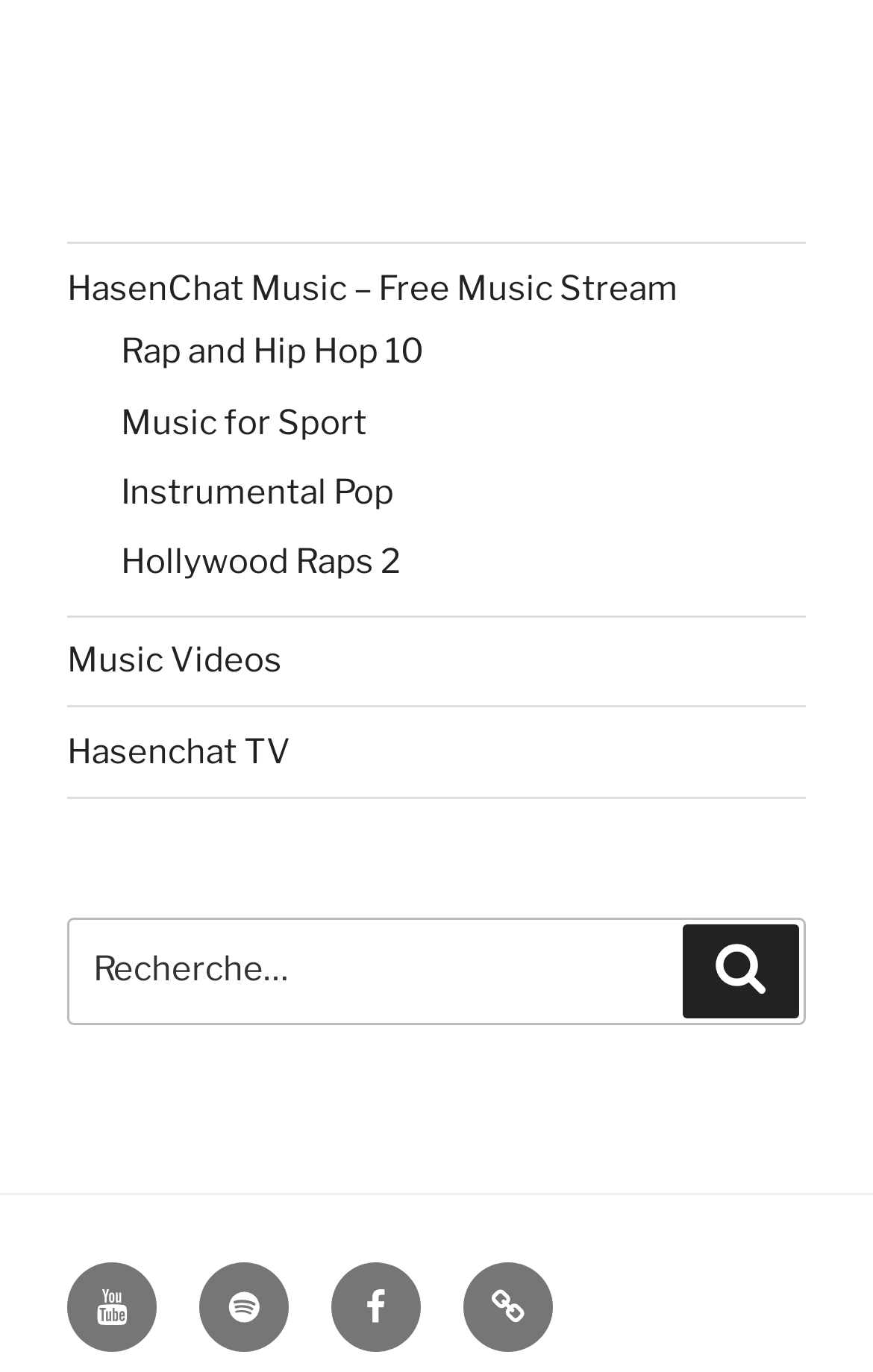What is the name of the TV section on this website?
Please respond to the question with as much detail as possible.

According to the navigation menu, the TV section on this website is named 'Hasenchat TV', which is likely a section for music videos or TV content.